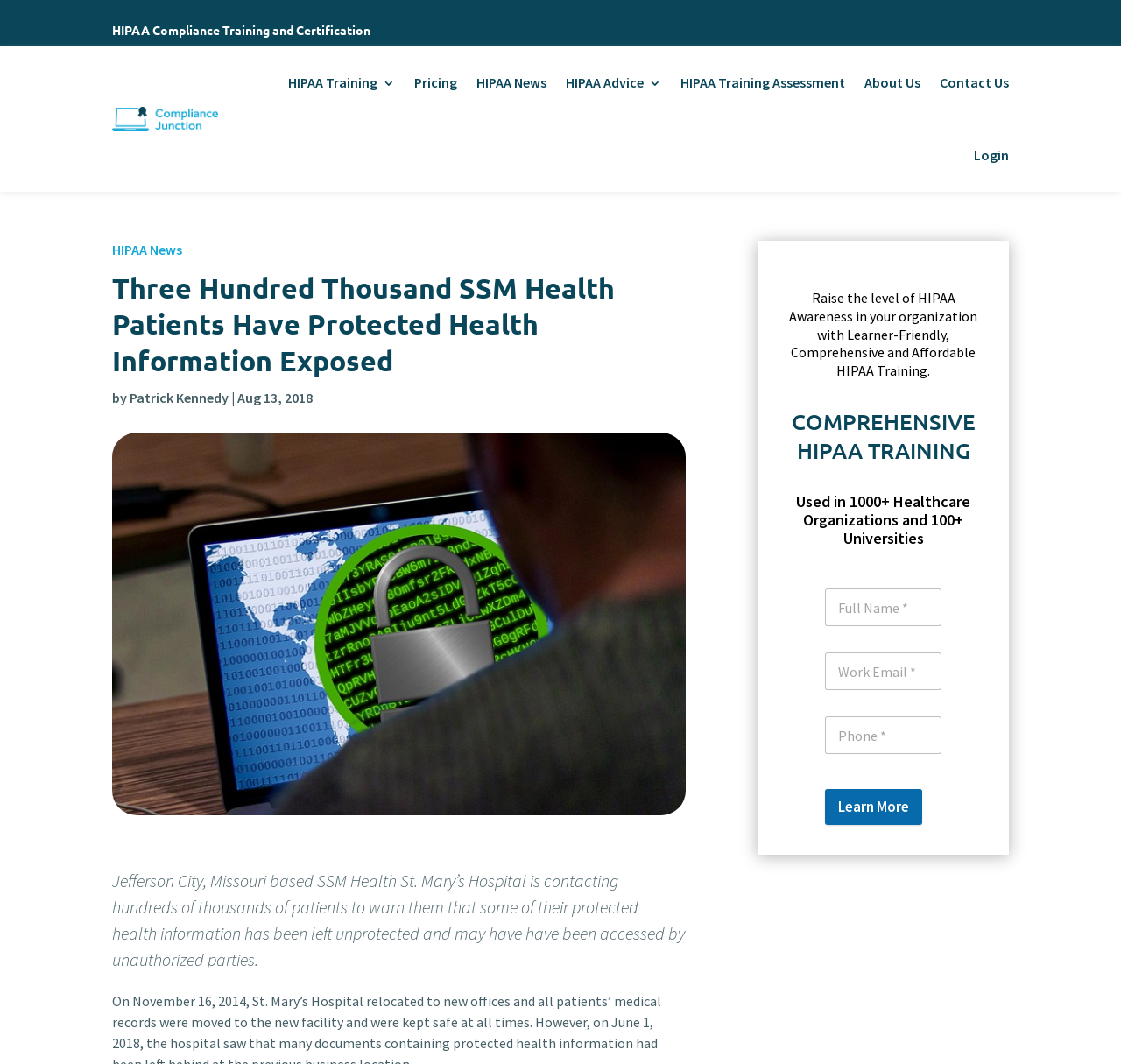Please identify the bounding box coordinates of the element I need to click to follow this instruction: "View HIPAA News".

[0.1, 0.226, 0.162, 0.243]